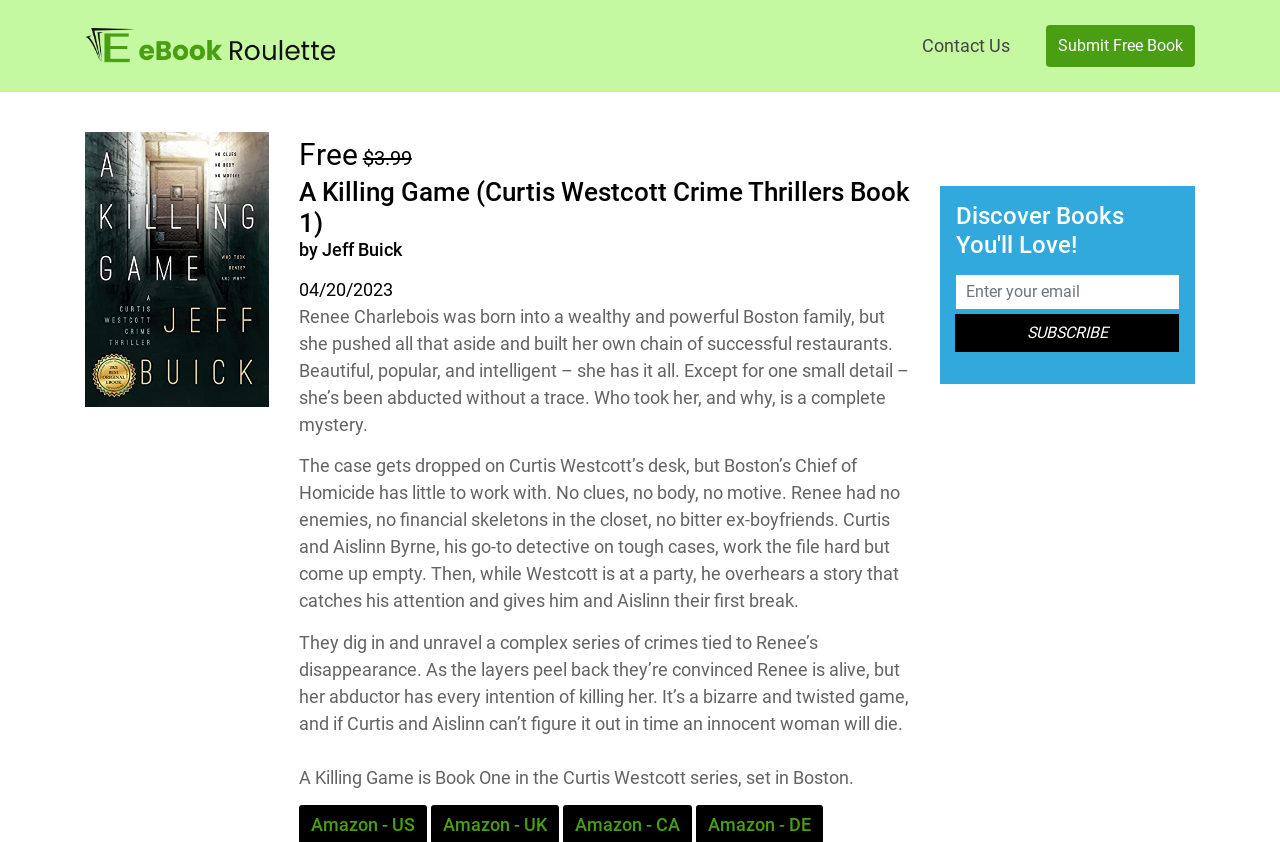What is the price of the book?
Based on the screenshot, answer the question with a single word or phrase.

$3.99